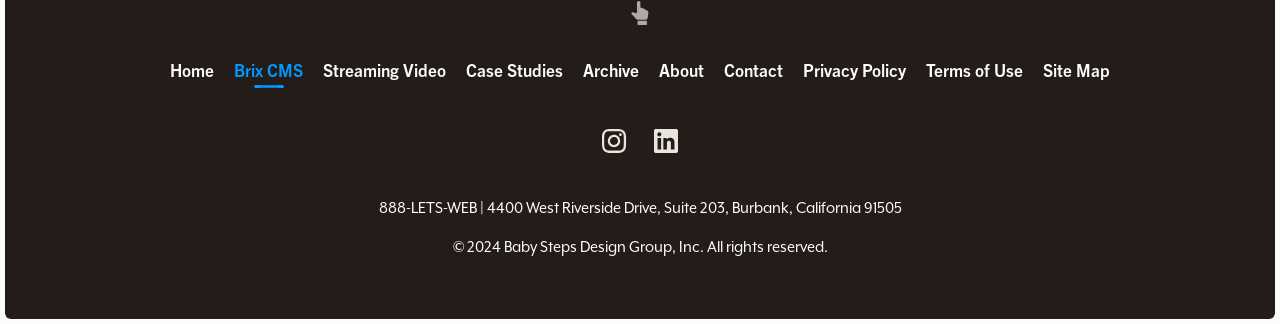Determine the bounding box coordinates of the area to click in order to meet this instruction: "follow Baby Steps on Instagram".

[0.467, 0.387, 0.492, 0.485]